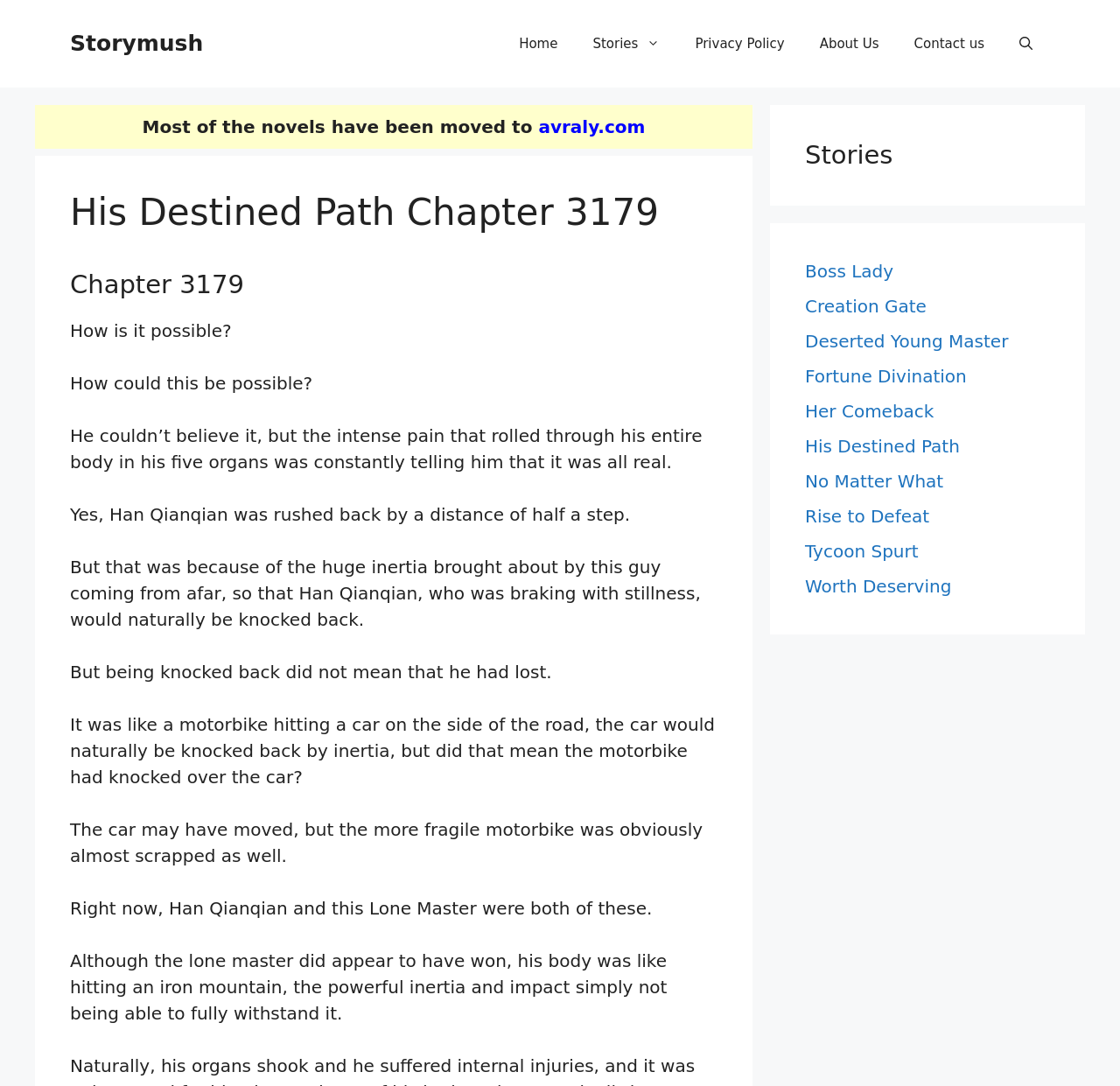Answer this question in one word or a short phrase: What are some other stories available?

Boss Lady, Creation Gate, etc.